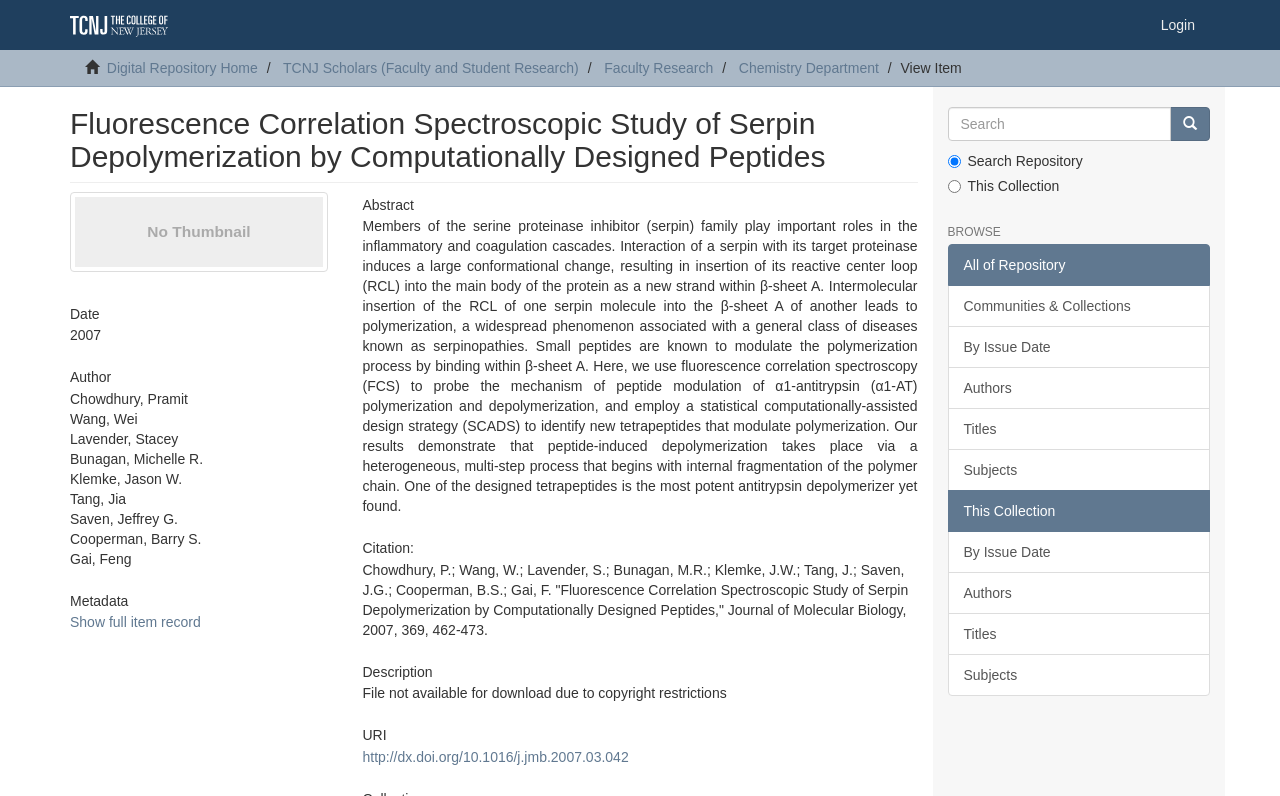Please identify the bounding box coordinates for the region that you need to click to follow this instruction: "View the full item record".

[0.055, 0.772, 0.157, 0.792]